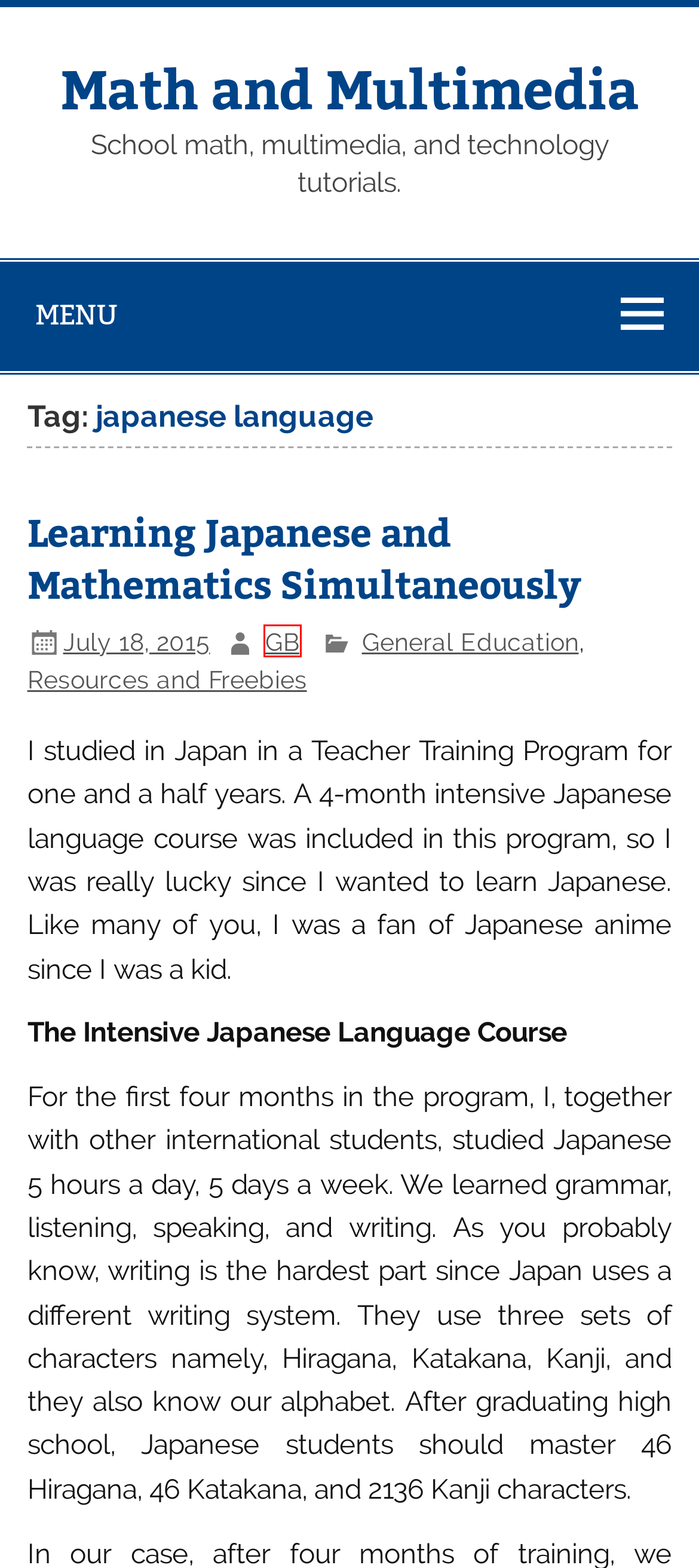You are provided with a screenshot of a webpage containing a red rectangle bounding box. Identify the webpage description that best matches the new webpage after the element in the bounding box is clicked. Here are the potential descriptions:
A. High School Number Theory Archives - Math and Multimedia
B. Math and Multimedia - School math, multimedia, and technology tutorials.
C. Questions and Quandaries Archives - Math and Multimedia
D. Elementary School Number Theory Archives - Math and Multimedia
E. General Education Archives - Math and Multimedia
F. Scribd Archives - Math and Multimedia
G. Learning Japanese and Mathematics Simultaneously
H. GB

H